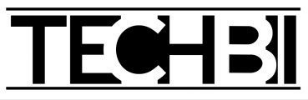Elaborate on the image by describing it in detail.

The image features the logo of "TechBii," a platform likely focused on technology-related content. The logo is presented in bold, black lettering with a modern design, emphasizing the name "TECHBII." This style reflects a tech-savvy audience, suggesting that TechBii provides insights into various tech topics, including tutorials, guides, and news. Positioned prominently, this logo serves to establish the brand's identity on the webpage titled "From Emergency to Recovery: The Role of Ambulance Services in Post-Trauma Care in Jaipur."